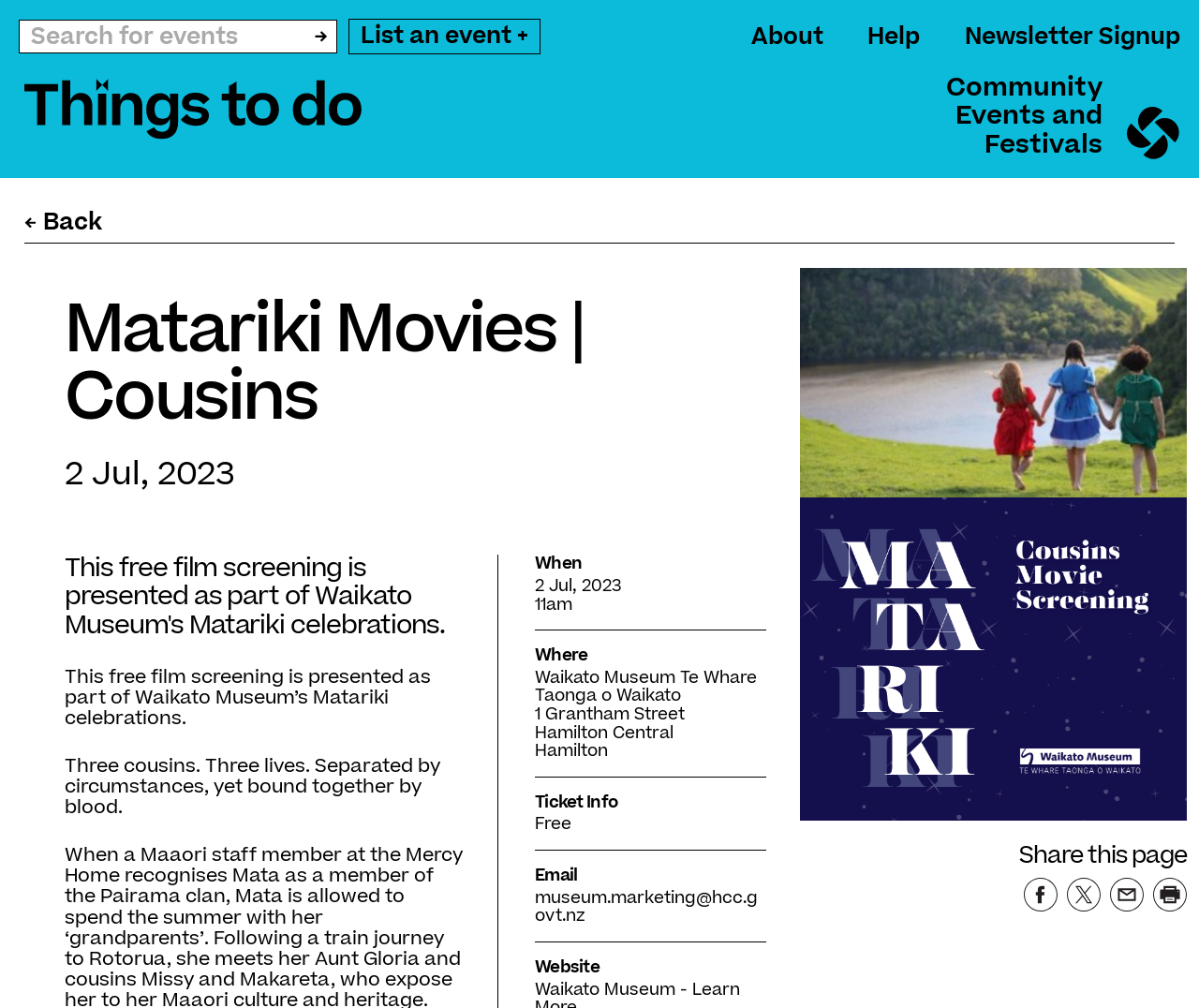Please find and generate the text of the main heading on the webpage.

Things To Do